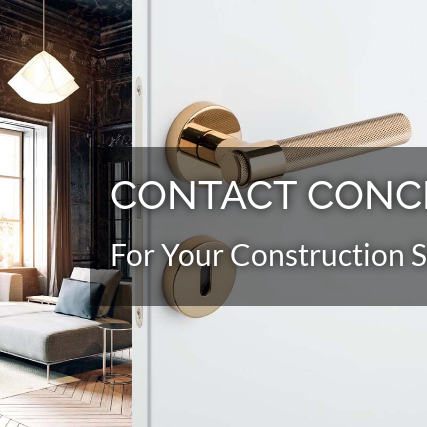What type of environments are the construction supplies suited for?
Please ensure your answer is as detailed and informative as possible.

The sophisticated interior space hinted at in the backdrop, with soft lighting and elegant furniture, suggests that the construction supplies provided by the company are suited for high-end environments.